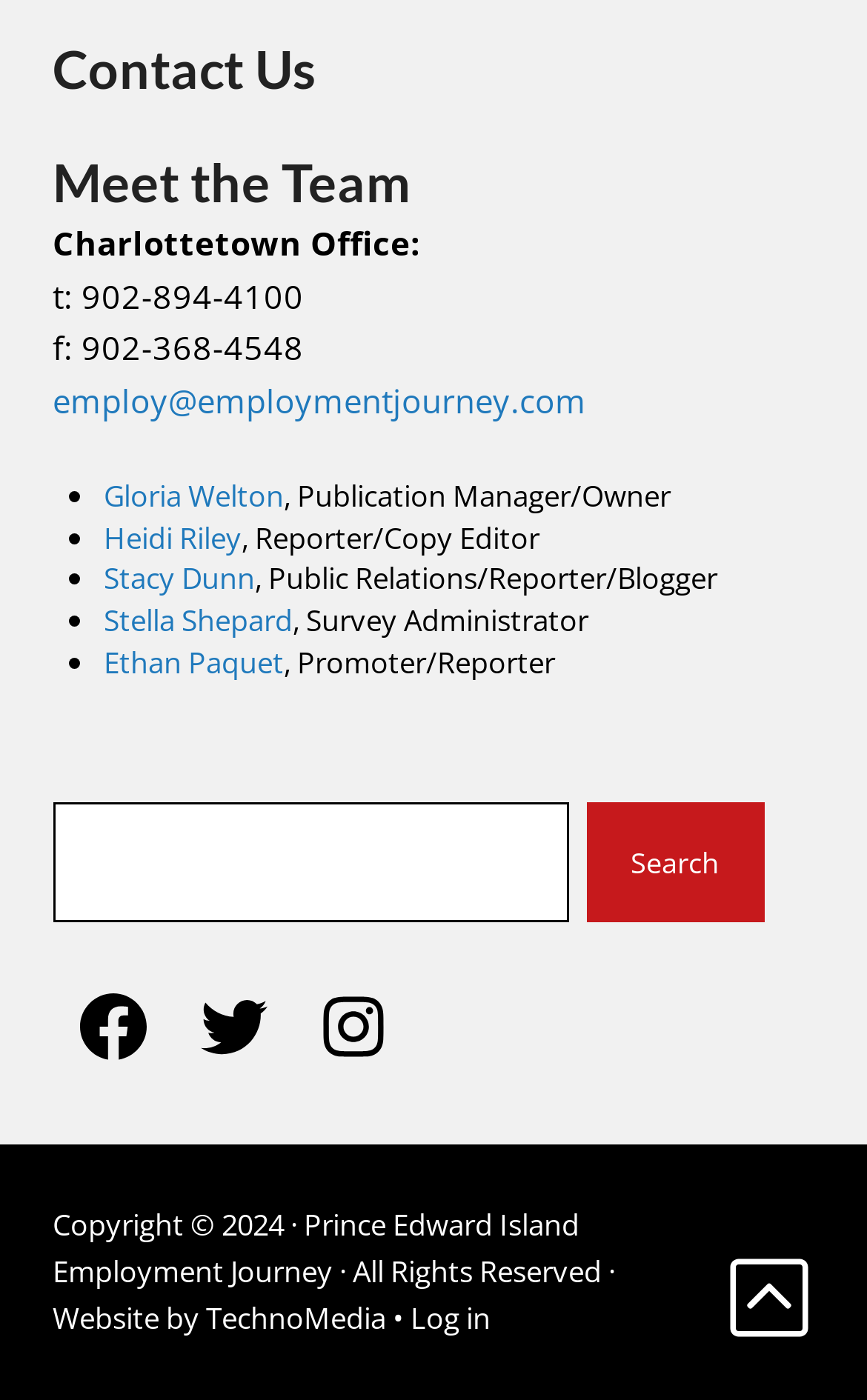Please predict the bounding box coordinates of the element's region where a click is necessary to complete the following instruction: "Log in". The coordinates should be represented by four float numbers between 0 and 1, i.e., [left, top, right, bottom].

[0.474, 0.927, 0.566, 0.956]